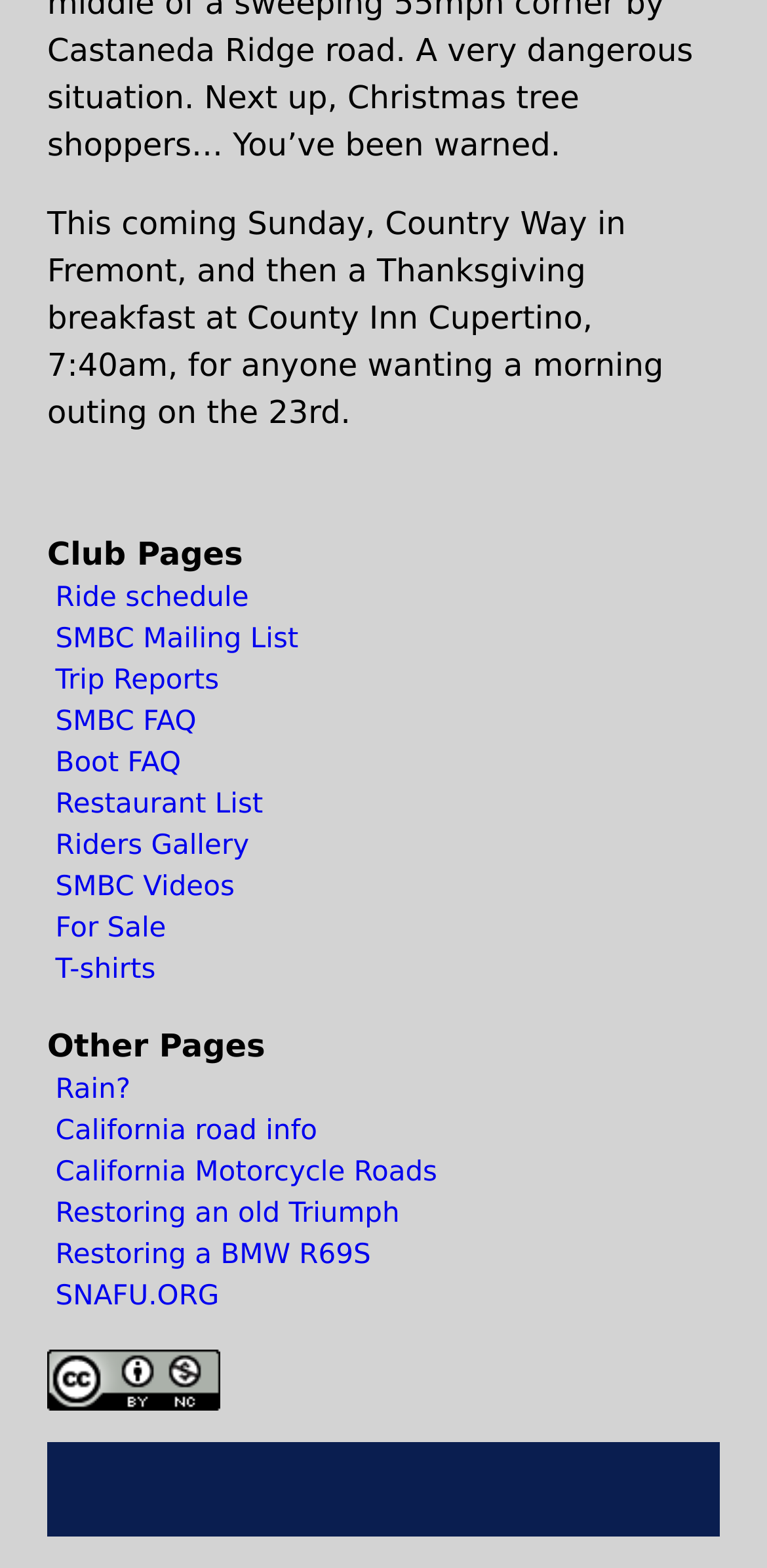Provide the bounding box coordinates for the UI element that is described by this text: "Restoring an old Triumph". The coordinates should be in the form of four float numbers between 0 and 1: [left, top, right, bottom].

[0.062, 0.762, 0.938, 0.788]